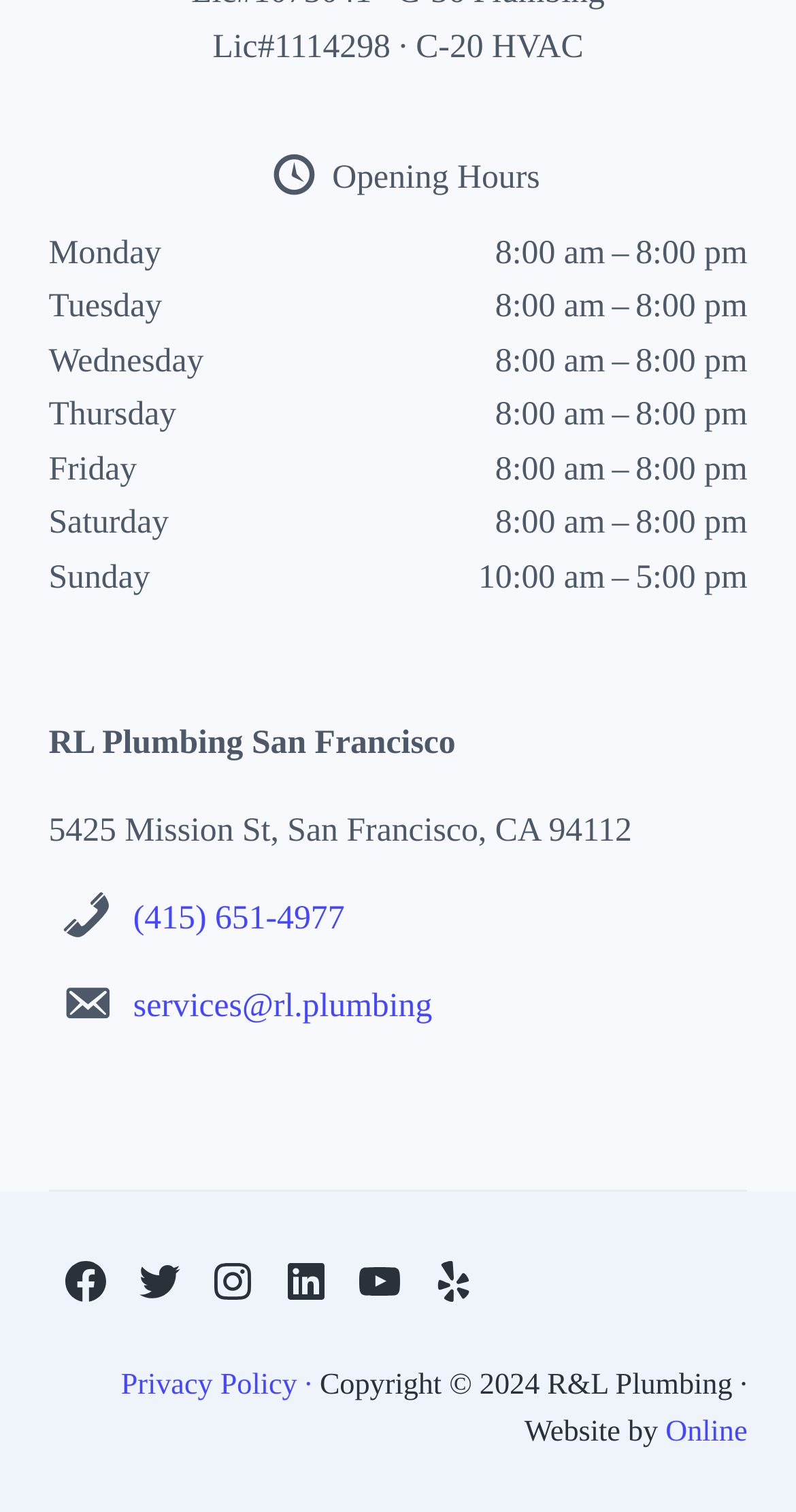Determine the bounding box for the described UI element: "Twitter".

[0.153, 0.824, 0.246, 0.872]